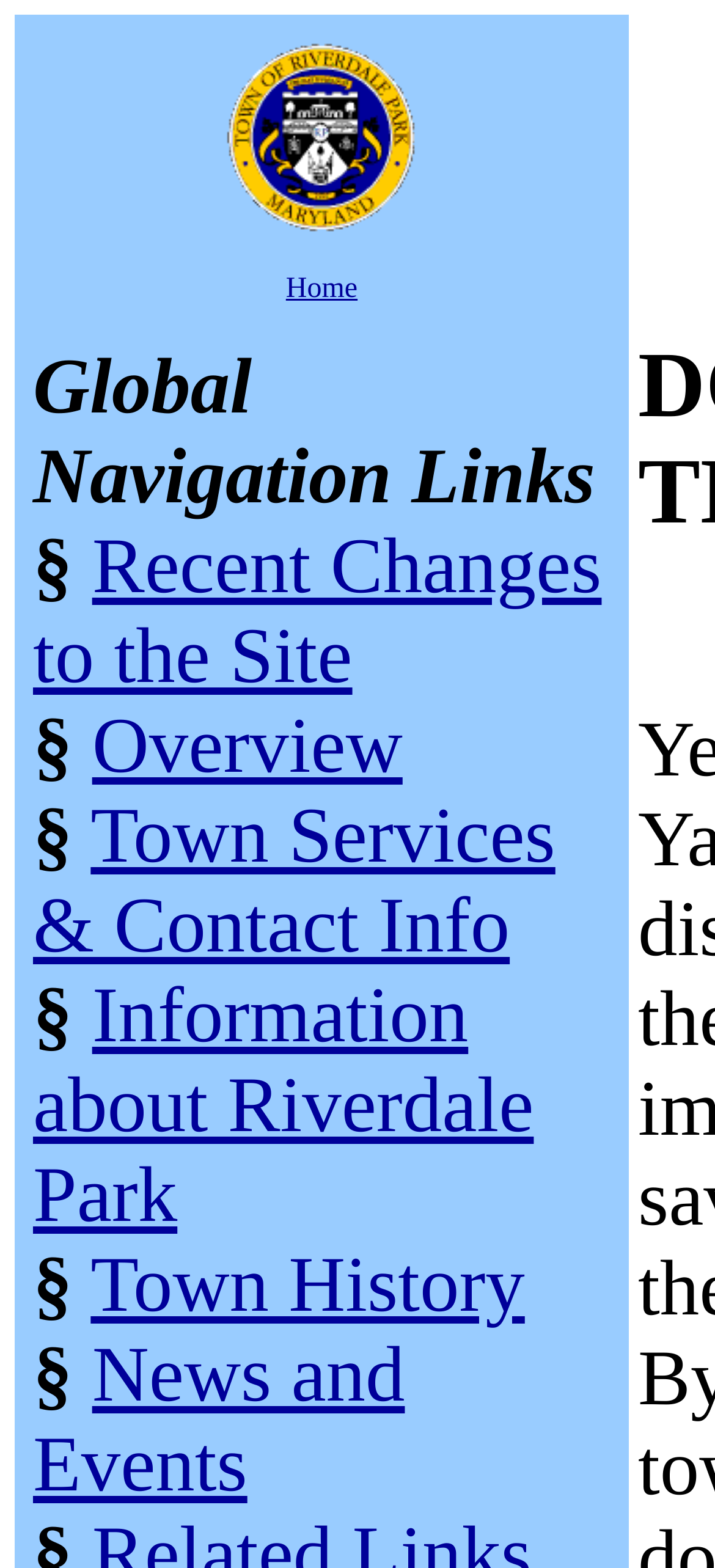Give a short answer using one word or phrase for the question:
What is the name of the town?

Riverdale Park